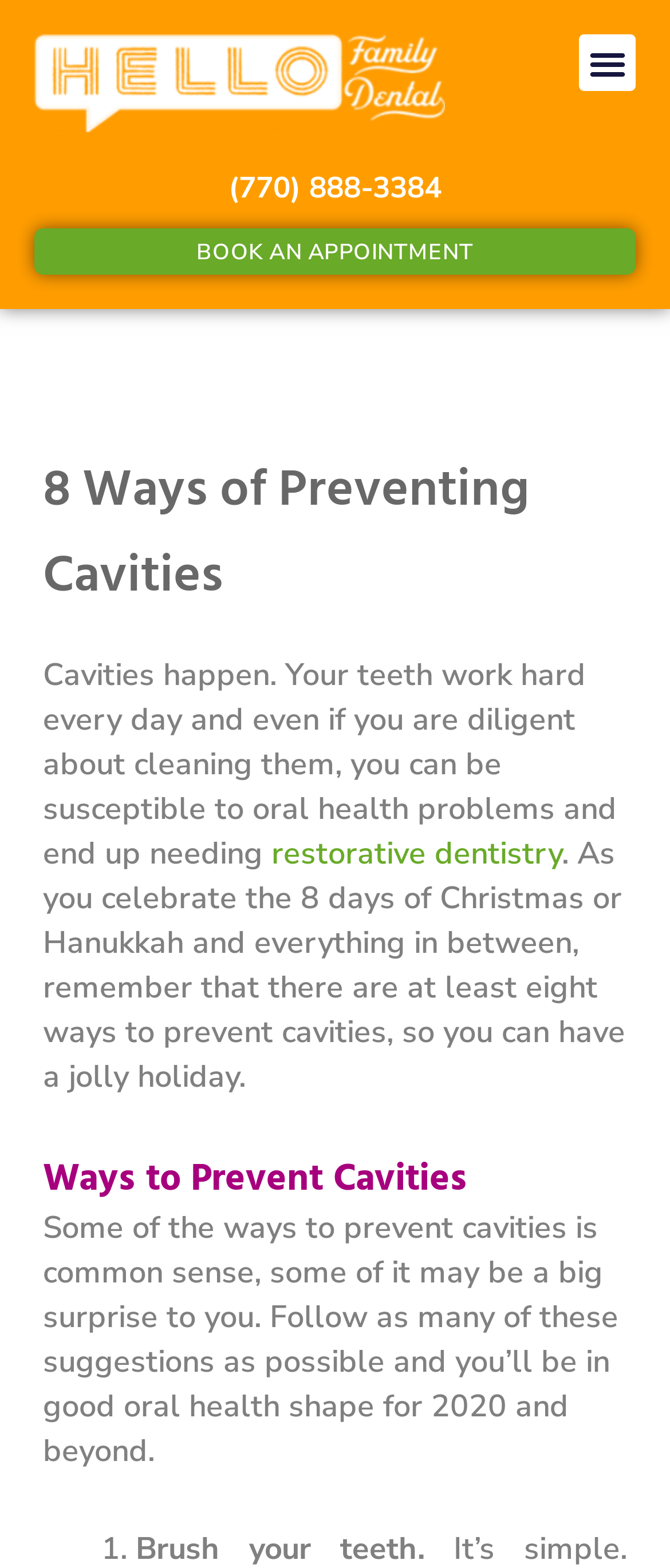Using the details in the image, give a detailed response to the question below:
What is the type of dentistry mentioned in the webpage?

I found the type of dentistry mentioned by looking at the link element with the text 'restorative dentistry', which is located in the middle of the webpage, indicating that it is a relevant topic to the discussion of cavities.